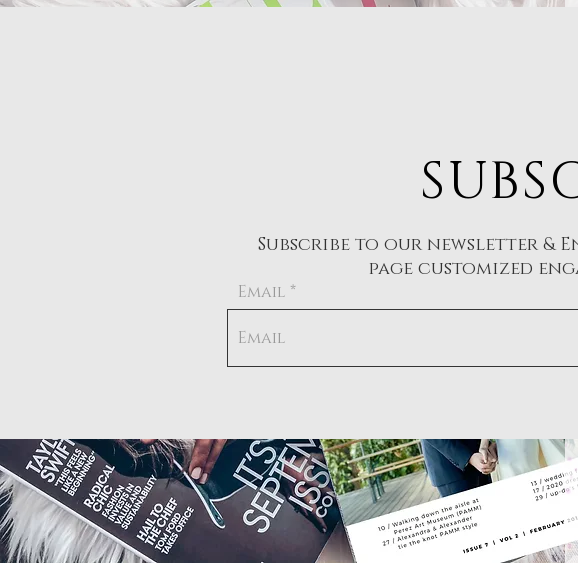Give an in-depth description of what is happening in the image.

The image features a captivating assortment of wedding-related magazines and keepsakes, designed to inspire creativity and personalization for special events. The vibrant designs and bold headlines showcase the essence of celebrating love and memorable moments. At the forefront is a magazine display, emphasizing custom engagement features, perfect for those looking to make their occasion unique. Above the image, a prominent message invites visitors to subscribe to a newsletter, promising access to tailored content and a chance to win a customized 20-page engagement magazine. This inviting layout harmoniously blends the allure of wedding planning with the practicality of staying updated on new ideas and opportunities.